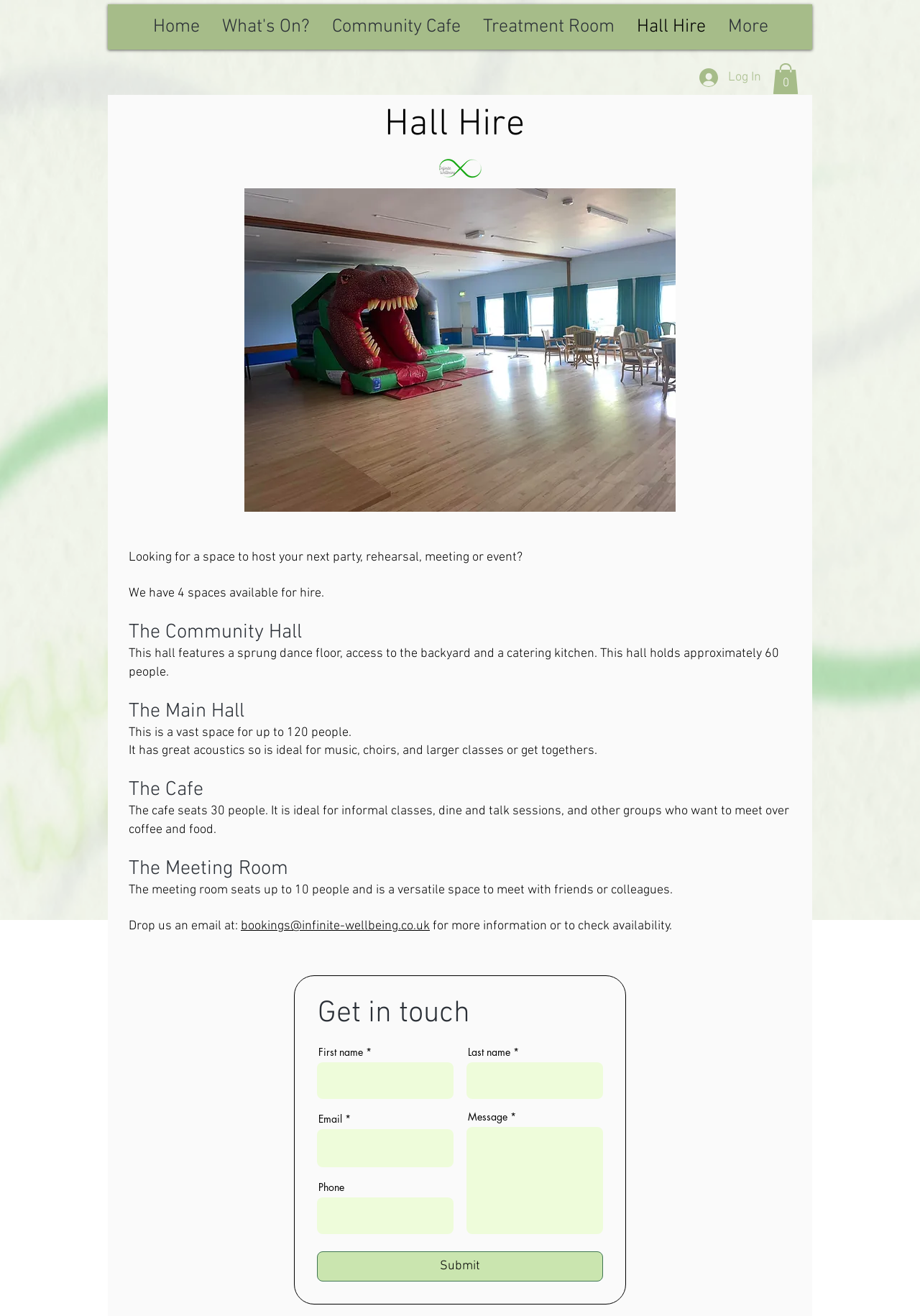Generate a thorough caption detailing the webpage content.

The webpage is about Hall Hire services provided by Infinite Wellbeing. At the top, there is a navigation bar with links to different sections of the website, including "Home", "What's On?", "Community Cafe", "Treatment Room", and "Hall Hire". Next to the navigation bar, there is a "Log In" button and a "Cart with 0 items" button.

Below the navigation bar, there is a large heading "Hall Hire" followed by a brief introduction to the hall hire services. The introduction is accompanied by an image of the hall with a large inflatable bouncy castle.

The webpage then describes four different spaces available for hire: The Community Hall, The Main Hall, The Cafe, and The Meeting Room. Each space has a heading and a brief description of its features and capacity.

On the right side of the page, there is a section with a heading "Get in touch" and a contact form with fields for first name, last name, email, phone, and message. The form also has a "Submit" button.

Throughout the page, there are several images, including the Infinite Wellbeing logo and a slideshow region at the bottom of the page.